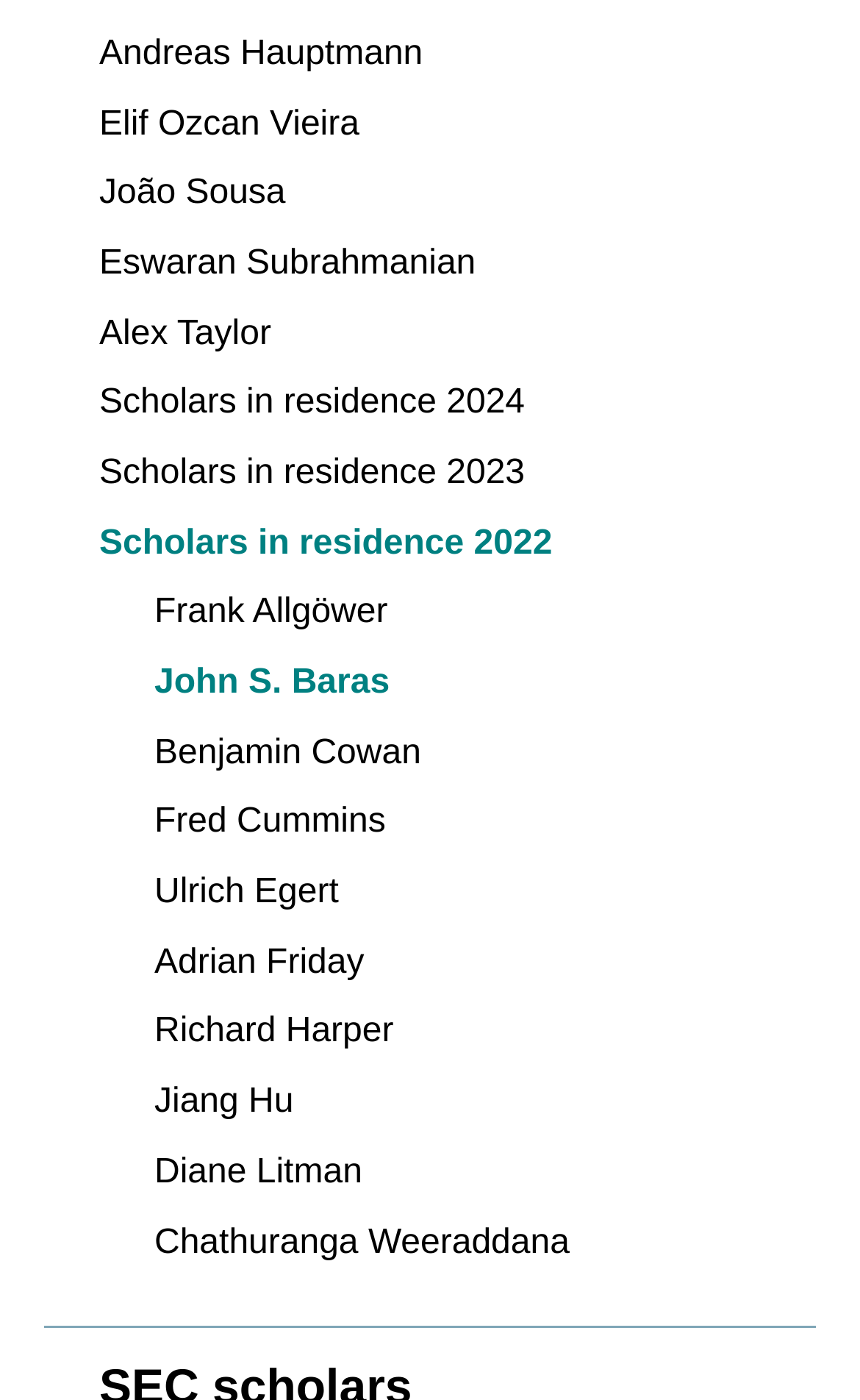Answer with a single word or phrase: 
What is the name of the scholar listed below Elif Ozcan Vieira?

João Sousa